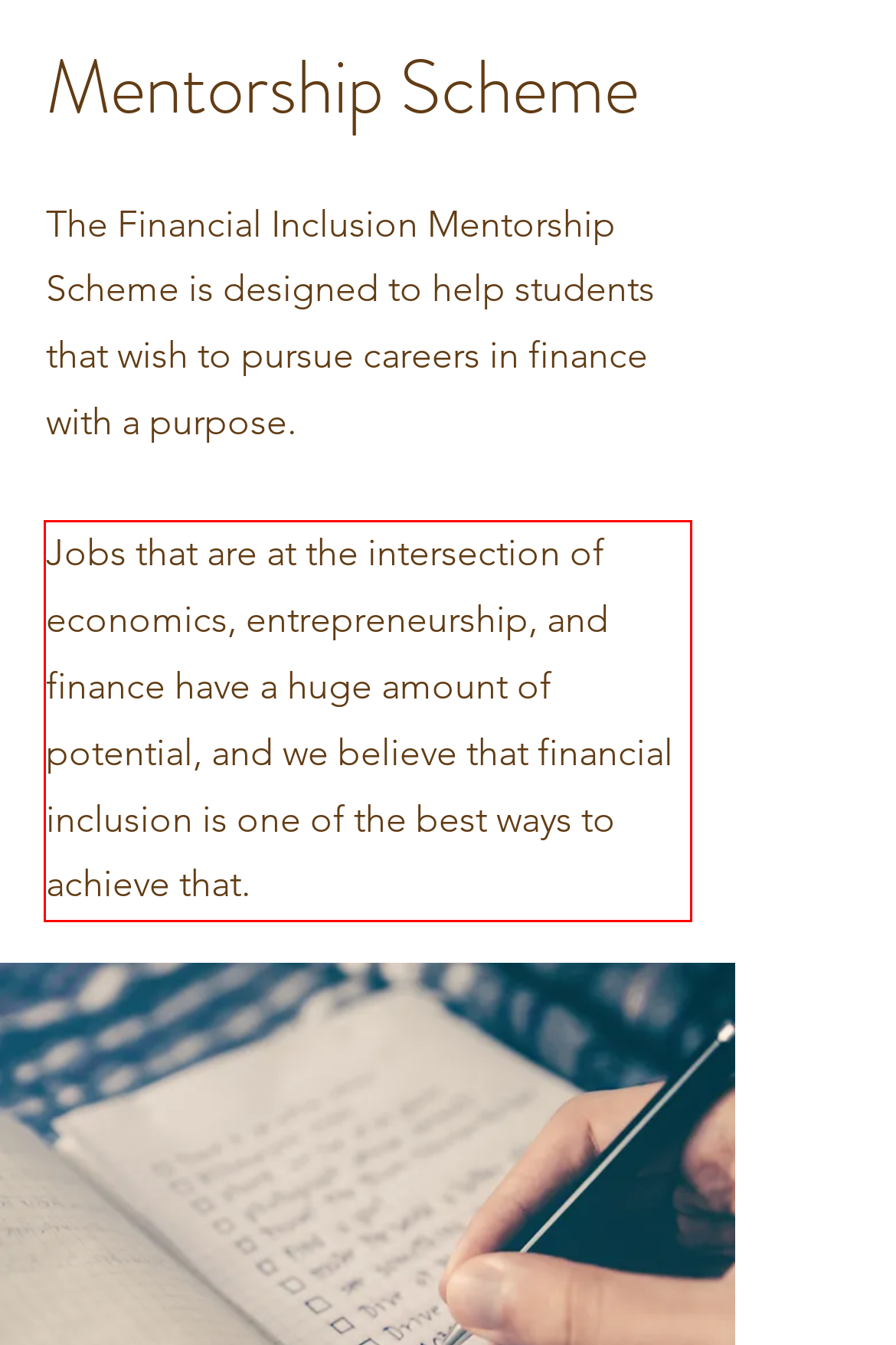You have a screenshot of a webpage, and there is a red bounding box around a UI element. Utilize OCR to extract the text within this red bounding box.

Jobs that are at the intersection of economics, entrepreneurship, and finance have a huge amount of potential, and we believe that financial inclusion is one of the best ways to achieve that.